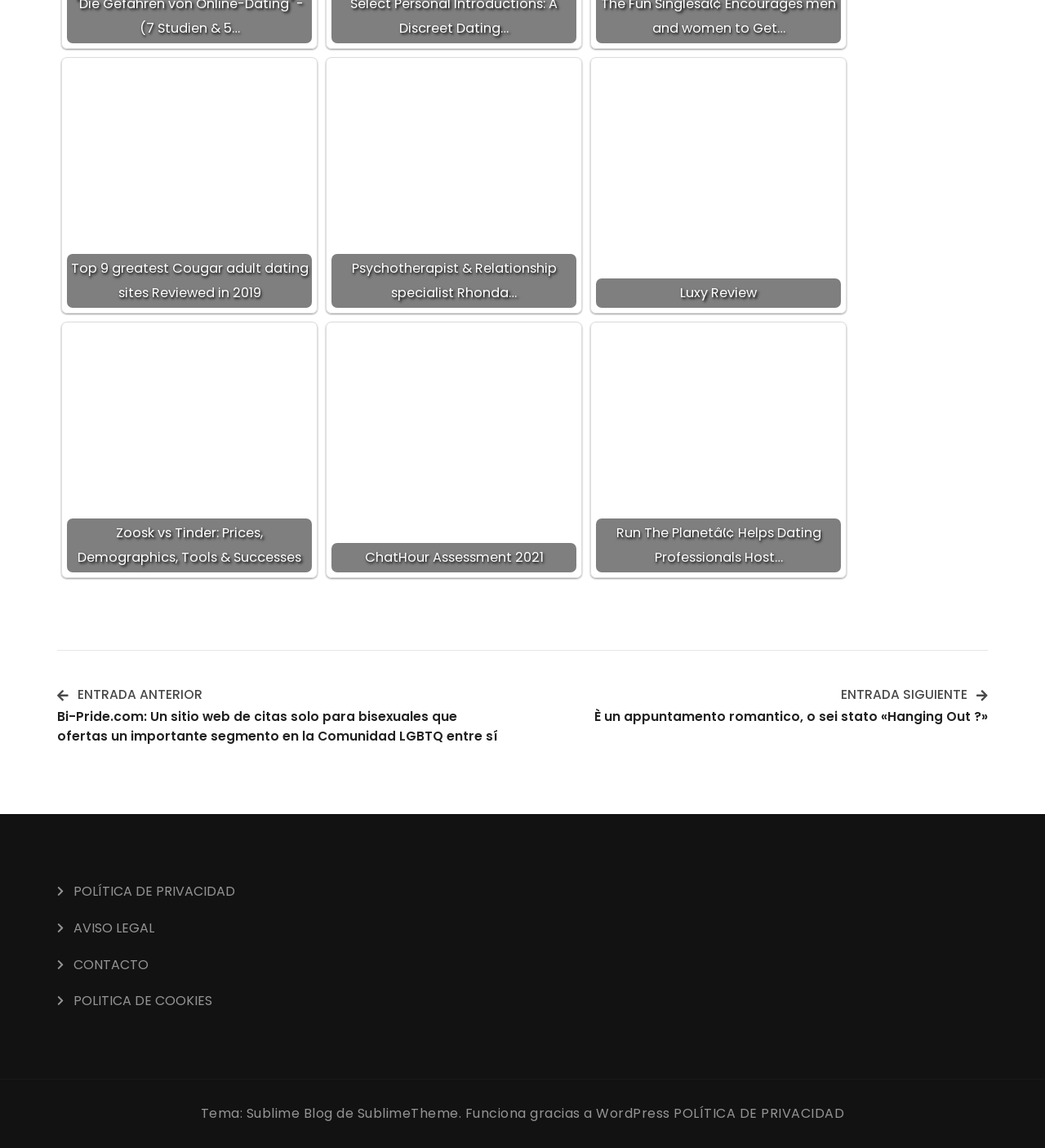Please specify the bounding box coordinates of the element that should be clicked to execute the given instruction: 'Go to the previous entry'. Ensure the coordinates are four float numbers between 0 and 1, expressed as [left, top, right, bottom].

[0.055, 0.596, 0.488, 0.649]